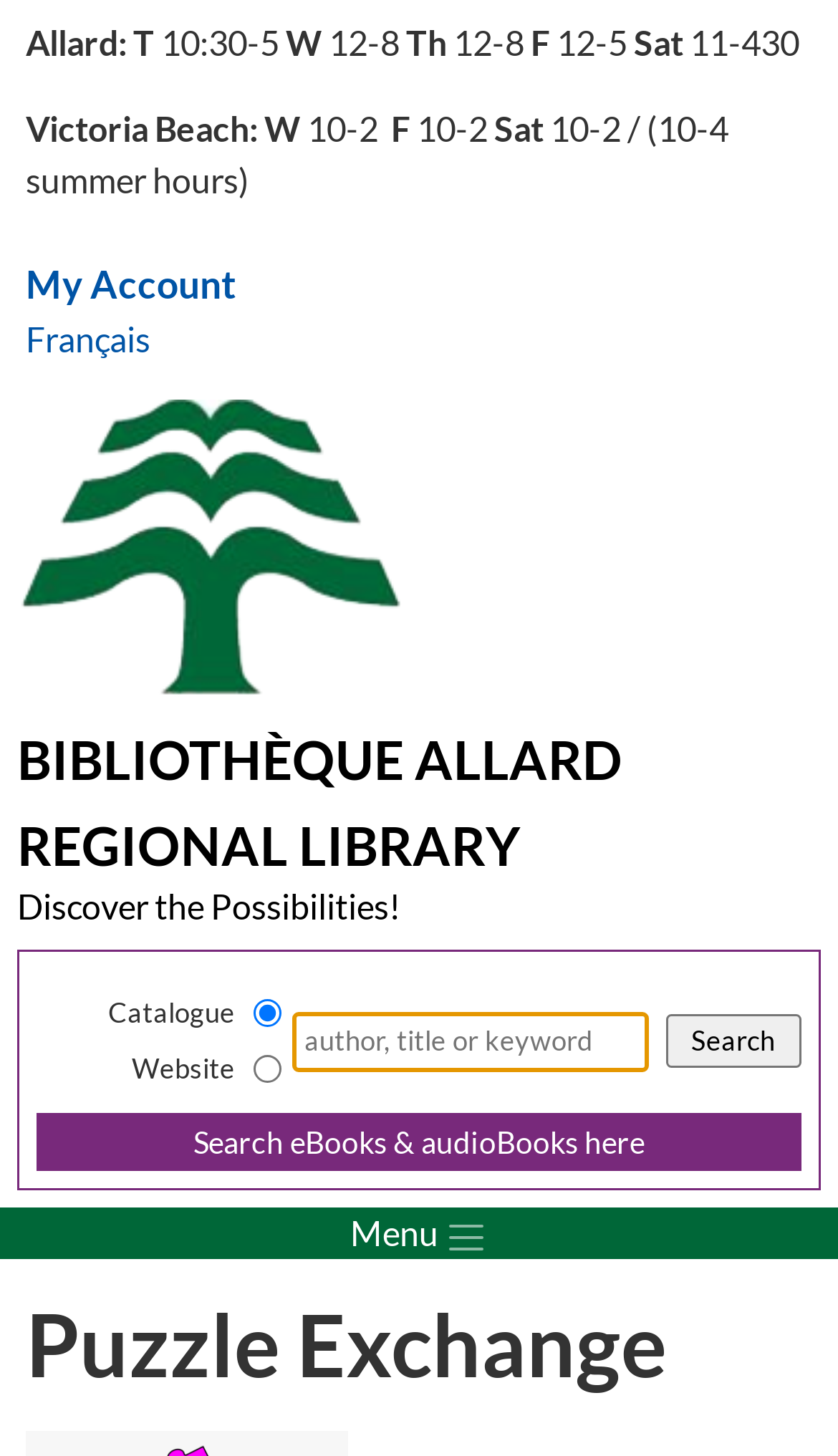What is the purpose of the search bar?
Respond with a short answer, either a single word or a phrase, based on the image.

To search the catalogue or website